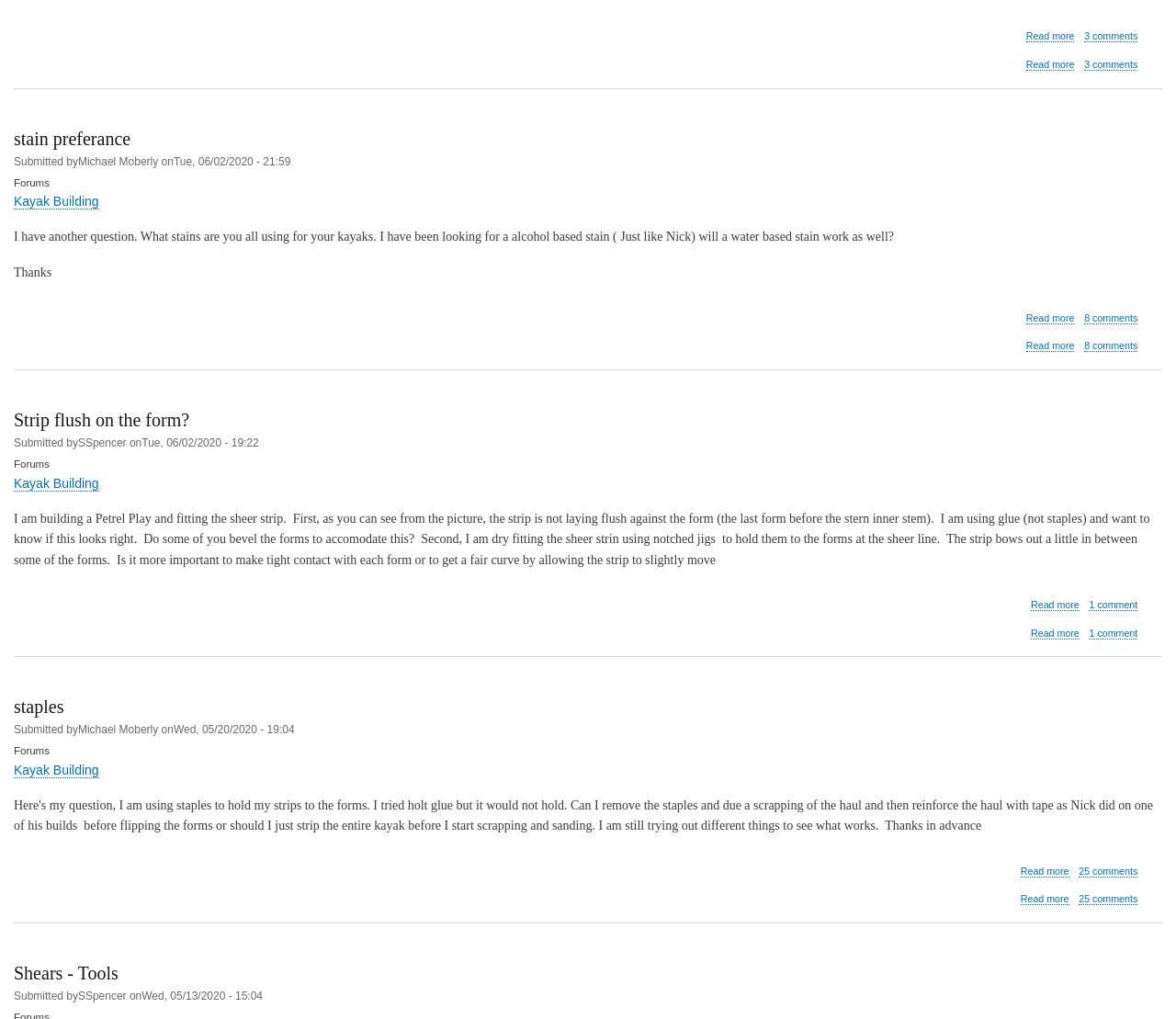Determine the bounding box coordinates of the region that needs to be clicked to achieve the task: "View Strip flush on the form? discussion".

[0.877, 0.588, 0.918, 0.599]